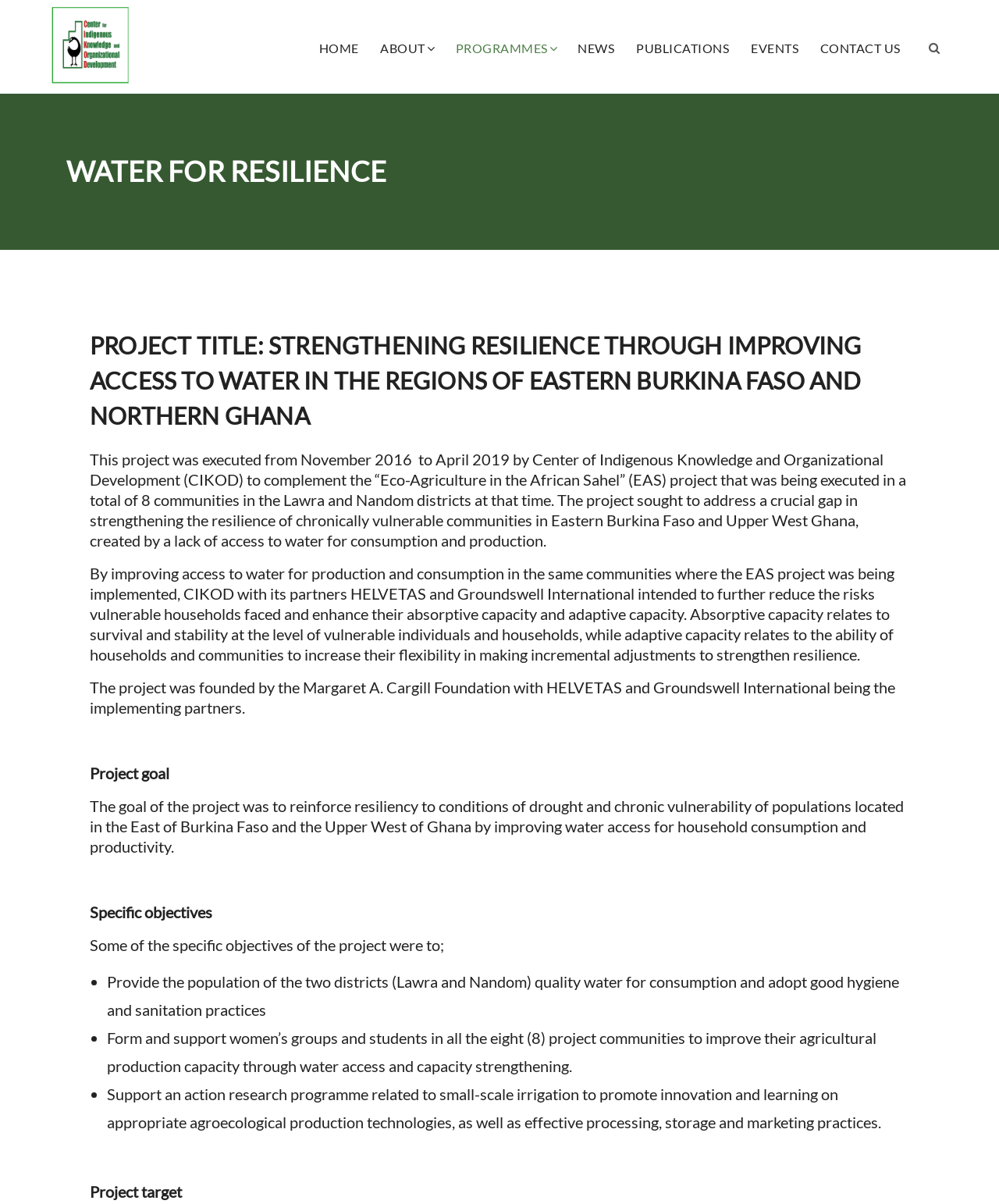Answer the question below with a single word or a brief phrase: 
What is the name of the organization?

CIKOD